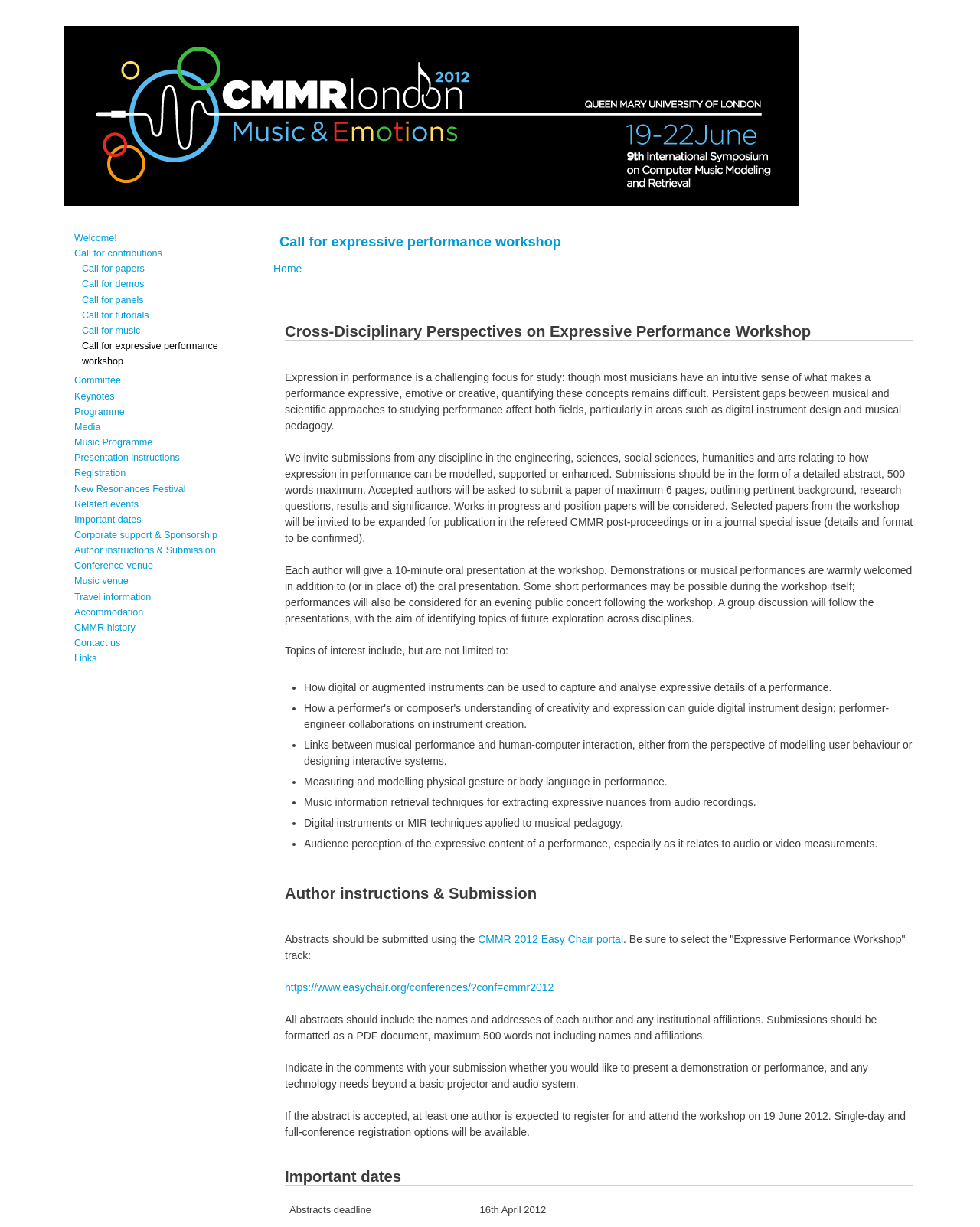Locate the bounding box coordinates of the clickable area to execute the instruction: "View the 'Call for expressive performance workshop' heading". Provide the coordinates as four float numbers between 0 and 1, represented as [left, top, right, bottom].

[0.279, 0.189, 0.942, 0.207]